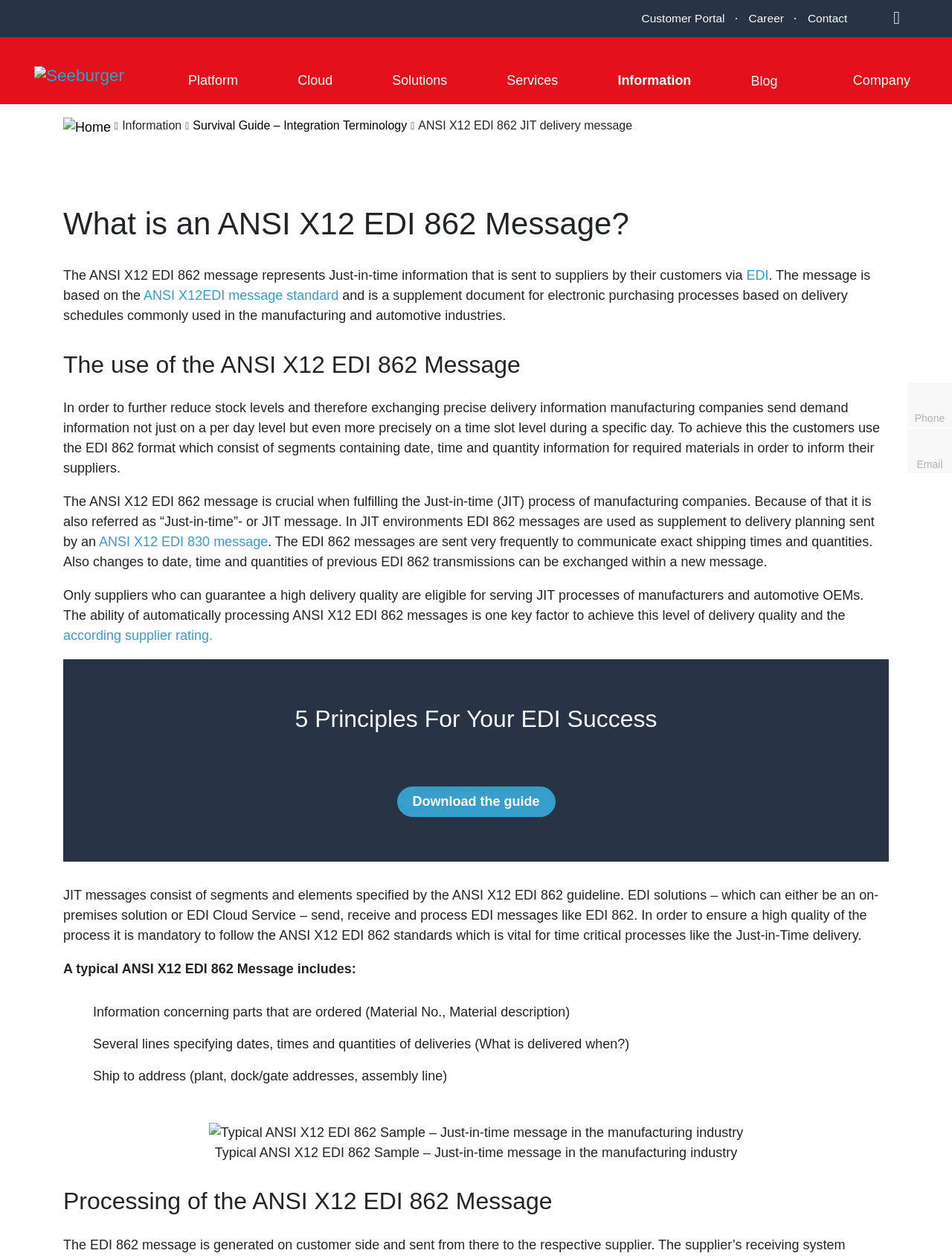Please locate the clickable area by providing the bounding box coordinates to follow this instruction: "Log in to the Cloud Portal".

[0.22, 0.319, 0.295, 0.343]